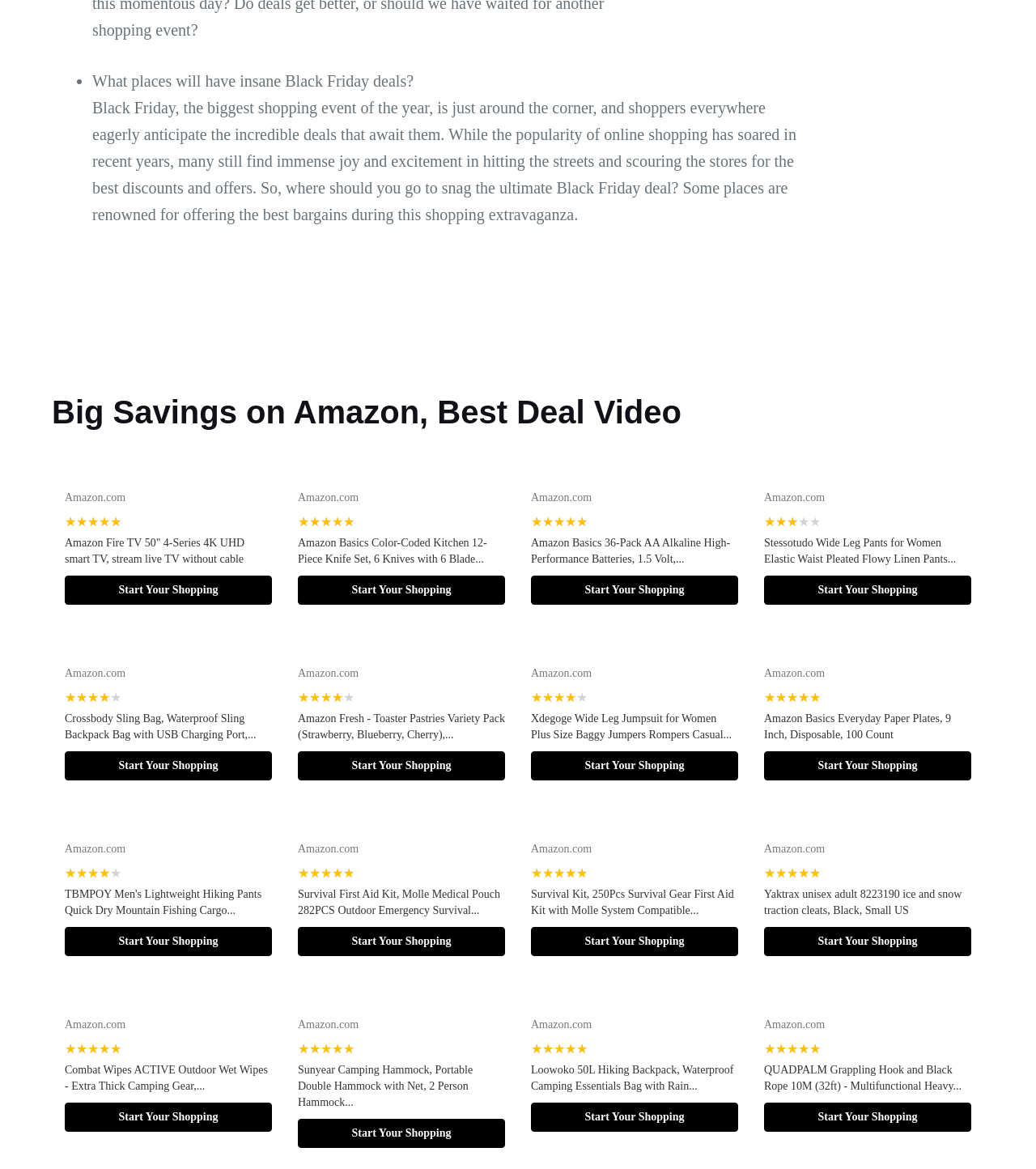Refer to the screenshot and answer the following question in detail:
What is the purpose of the 'Start Your Shopping' links?

The 'Start Your Shopping' links are likely intended to direct users to the corresponding product pages or shopping platforms, allowing them to begin their shopping experience.